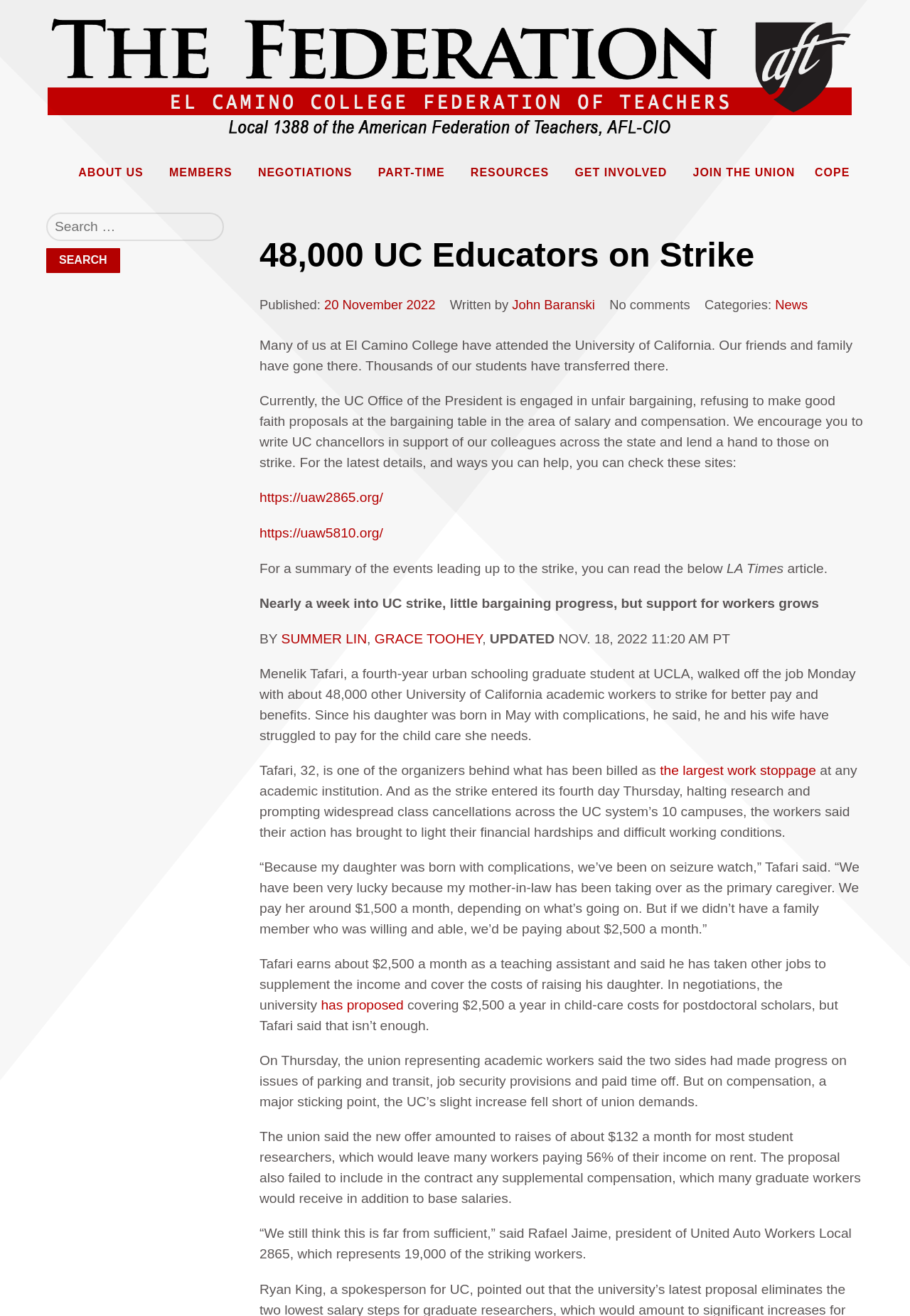Locate the bounding box for the described UI element: "the largest work stoppage". Ensure the coordinates are four float numbers between 0 and 1, formatted as [left, top, right, bottom].

[0.725, 0.58, 0.897, 0.591]